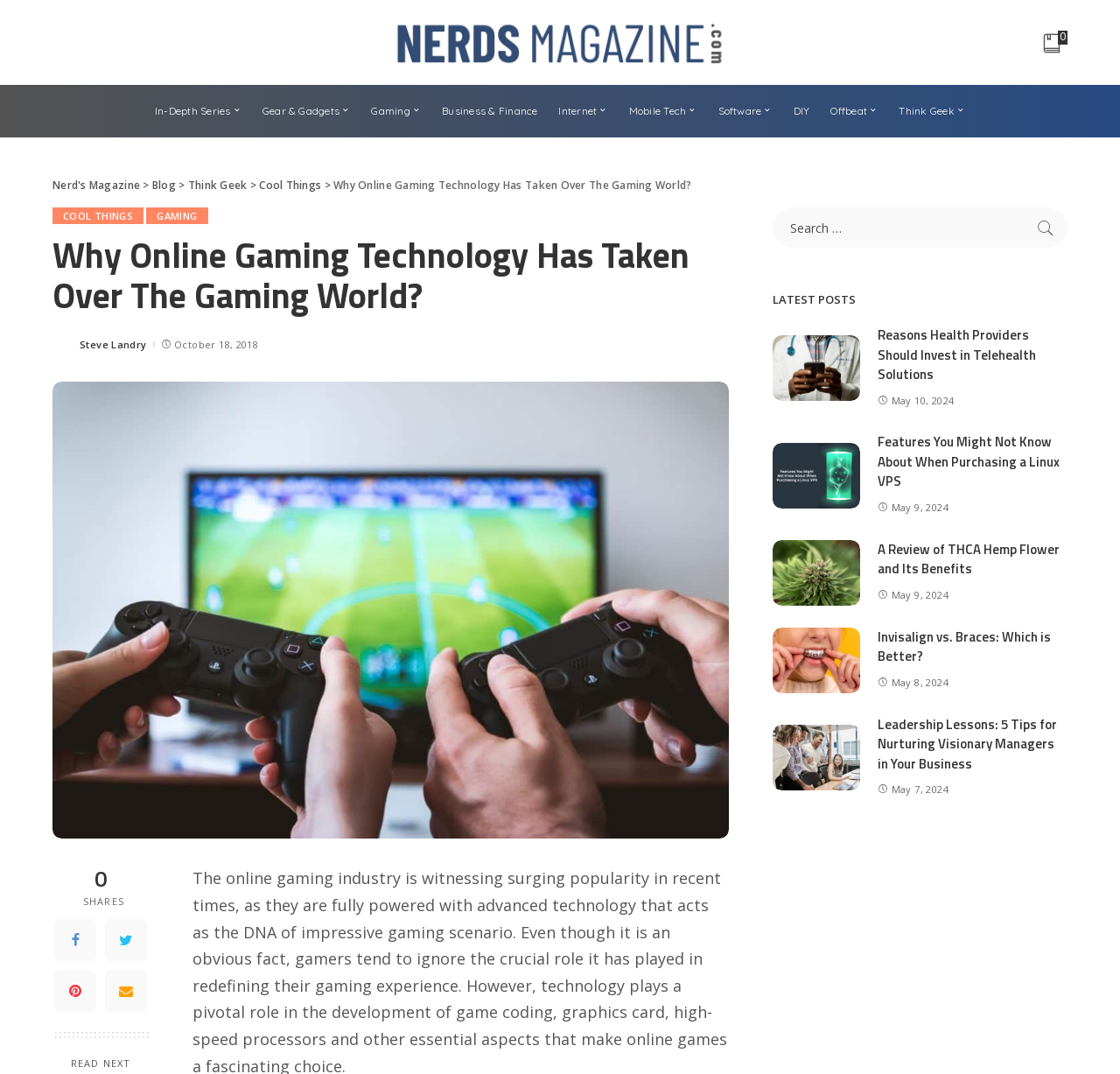Please locate the bounding box coordinates of the element that should be clicked to complete the given instruction: "Read the 'Why Online Gaming Technology Has Taken Over The Gaming World?' article".

[0.298, 0.166, 0.618, 0.179]